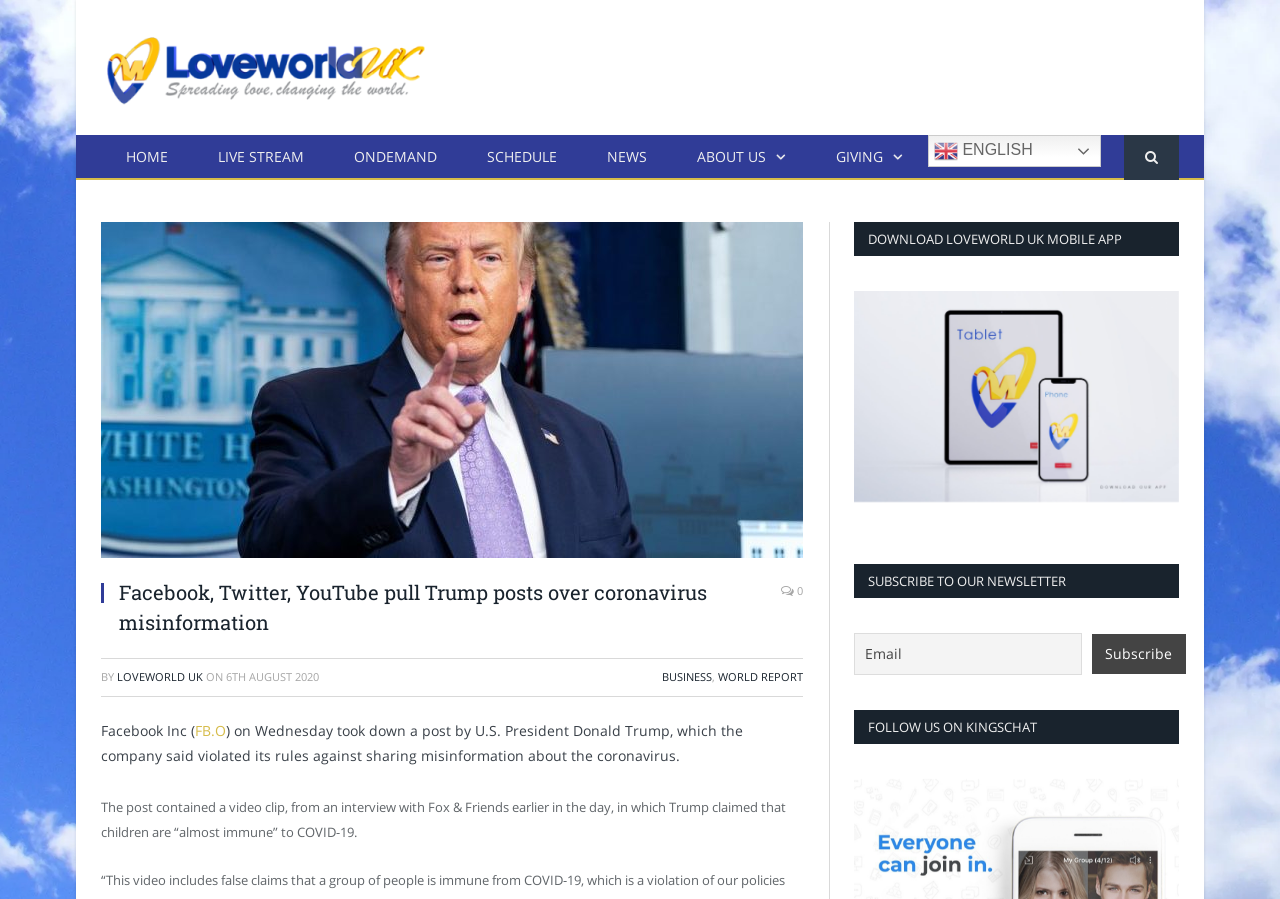What is the topic of the news article?
Give a detailed and exhaustive answer to the question.

I found the topic by reading the text of the news article, which mentions that Facebook Inc took down a post by U.S. President Donald Trump because it violated its rules against sharing misinformation about the coronavirus.